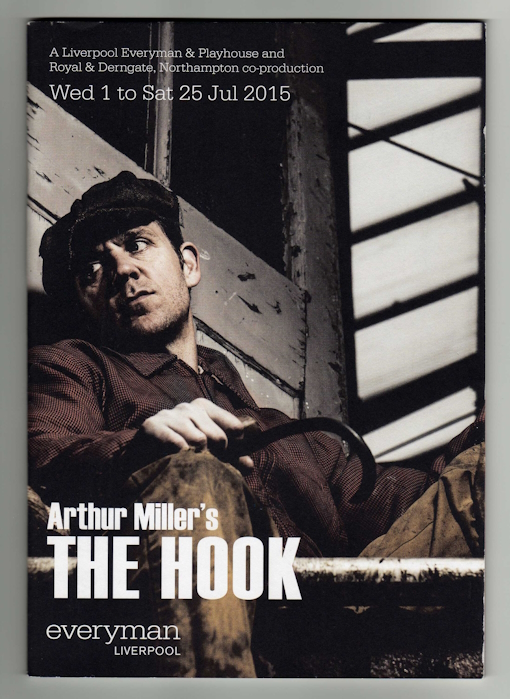Offer a comprehensive description of the image.

The image is the promotional program cover for "The Hook," a play by Arthur Miller, which was featured at the Liverpool Everyman Theatre. The cover prominently displays the title "Arthur Miller’s THE HOOK" in bold white lettering against a darker background. Below the title, it notes the venue, "everyman," and the location "LIVERPOOL." 

In the featured artwork, a contemplative man is depicted, seemingly lost in thought as he gazes to the side, embodying the themes of struggle and introspection often present in Miller's works. The background features a textured, industrial setting with shadows that enhance the dramatic atmosphere, hinting at the play's deeper narrative.

Additionally, the program dates are indicated at the top, specifying the performance run from "Wed 1 to Sat 25 Jul 2015," inviting audiences to experience this co-production by Liverpool Everyman & Playhouse alongside Royal & Derngate, Northampton. This visual encapsulation of the play effectively conveys a sense of drama and anticipation for theater-goers.